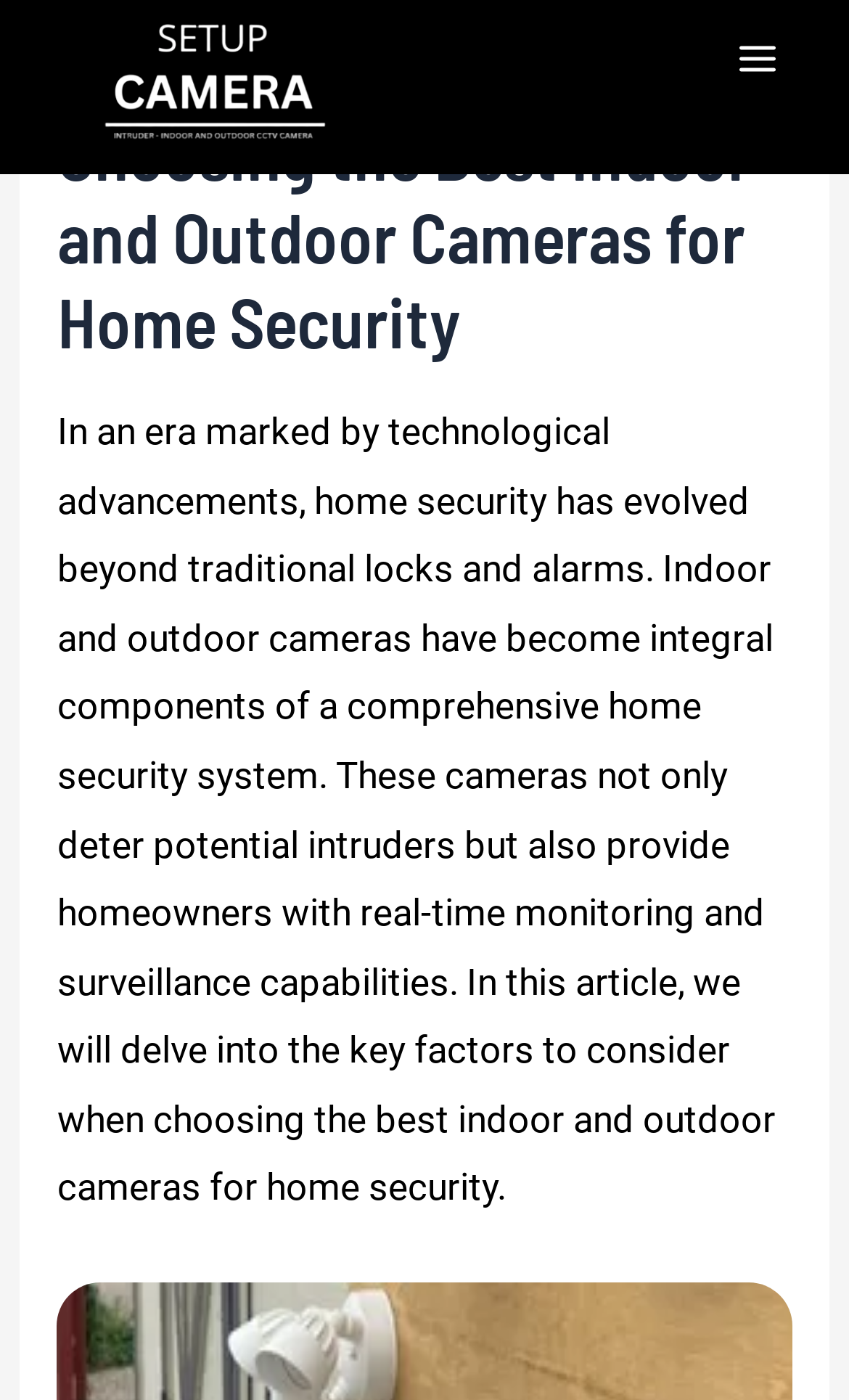Provide a short answer using a single word or phrase for the following question: 
What is the logo of the website?

Setup Camera LOGO